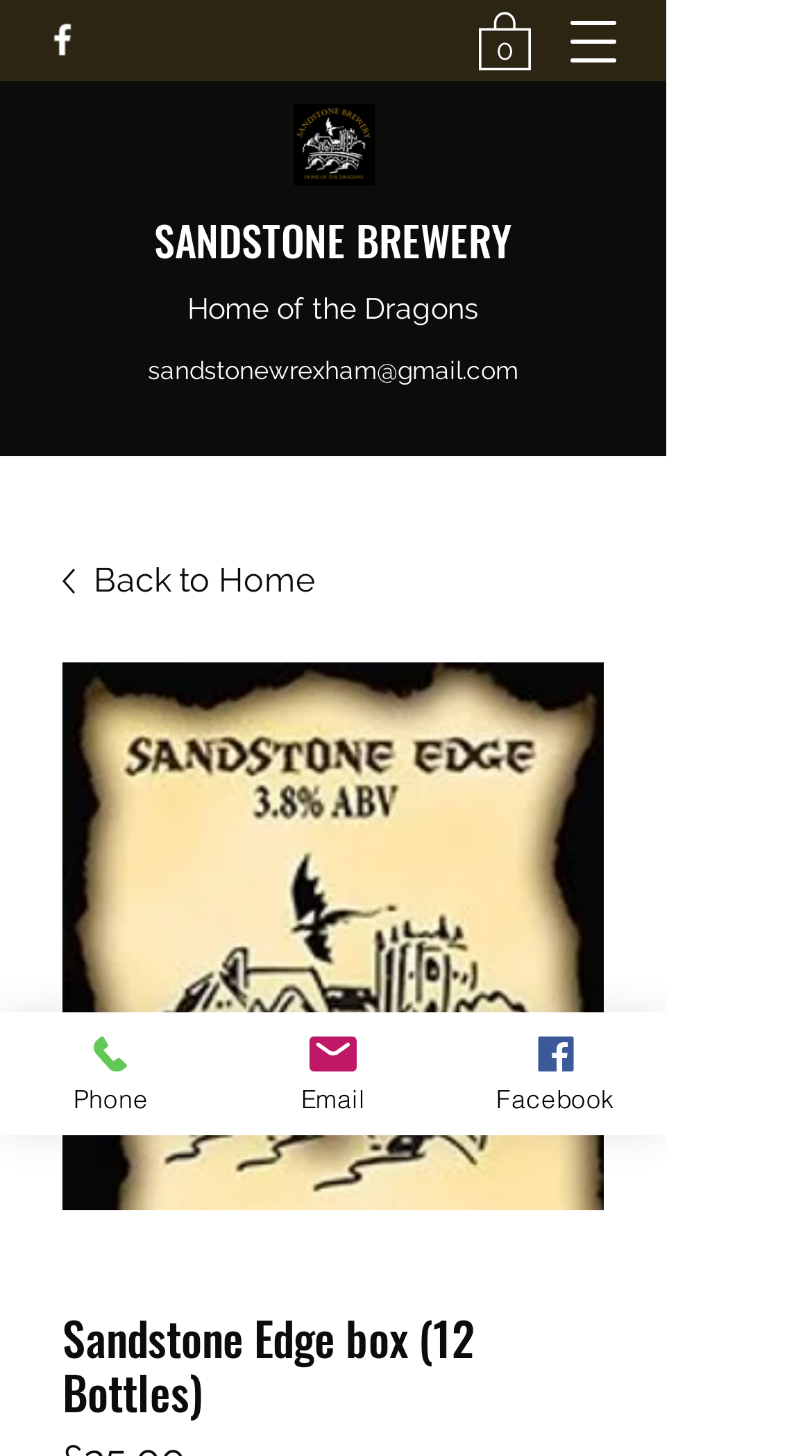Please determine the bounding box of the UI element that matches this description: Email. The coordinates should be given as (top-left x, top-left y, bottom-right x, bottom-right y), with all values between 0 and 1.

[0.274, 0.695, 0.547, 0.78]